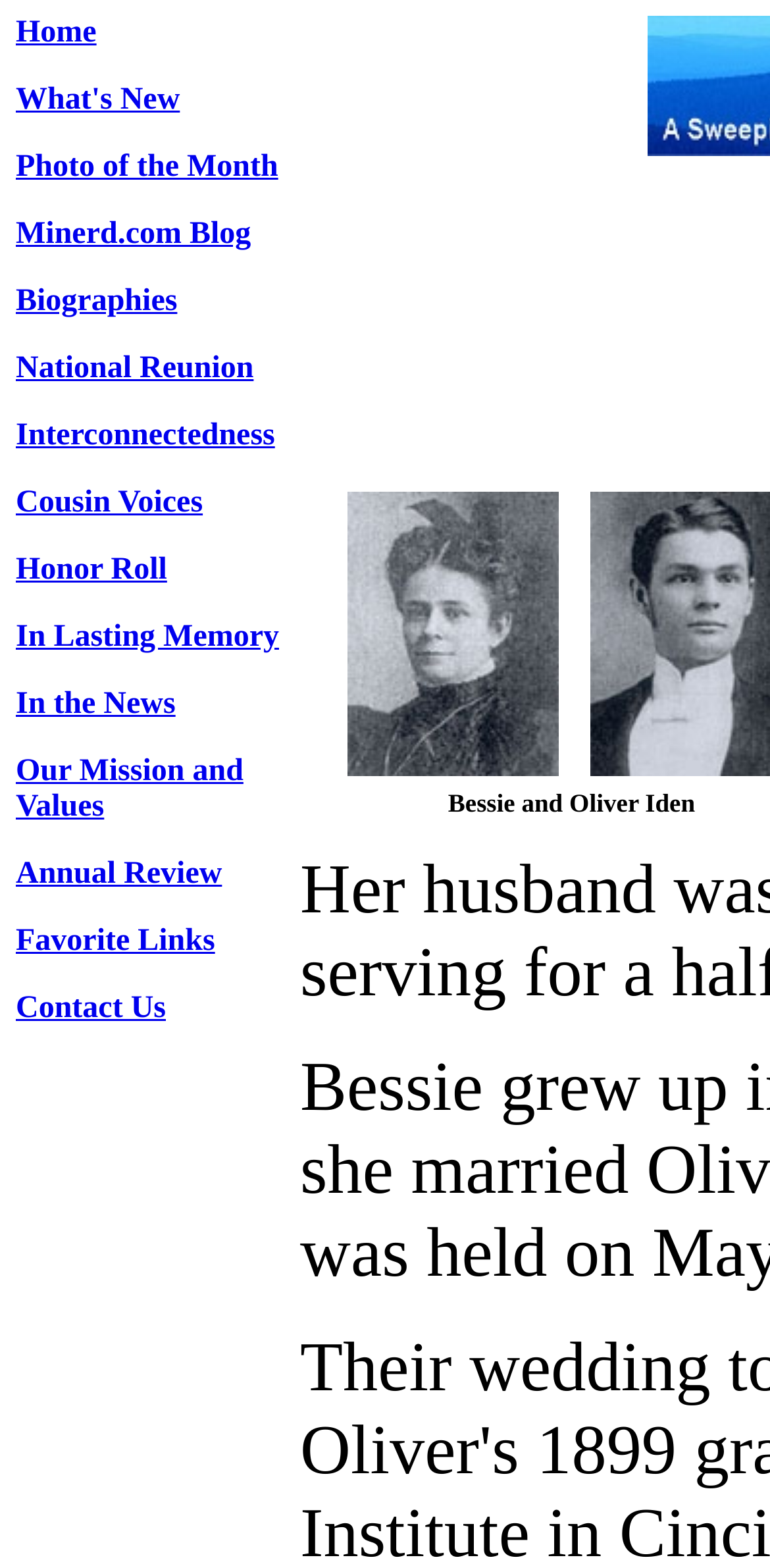How many links are in the top navigation bar?
Using the image, provide a concise answer in one word or a short phrase.

14